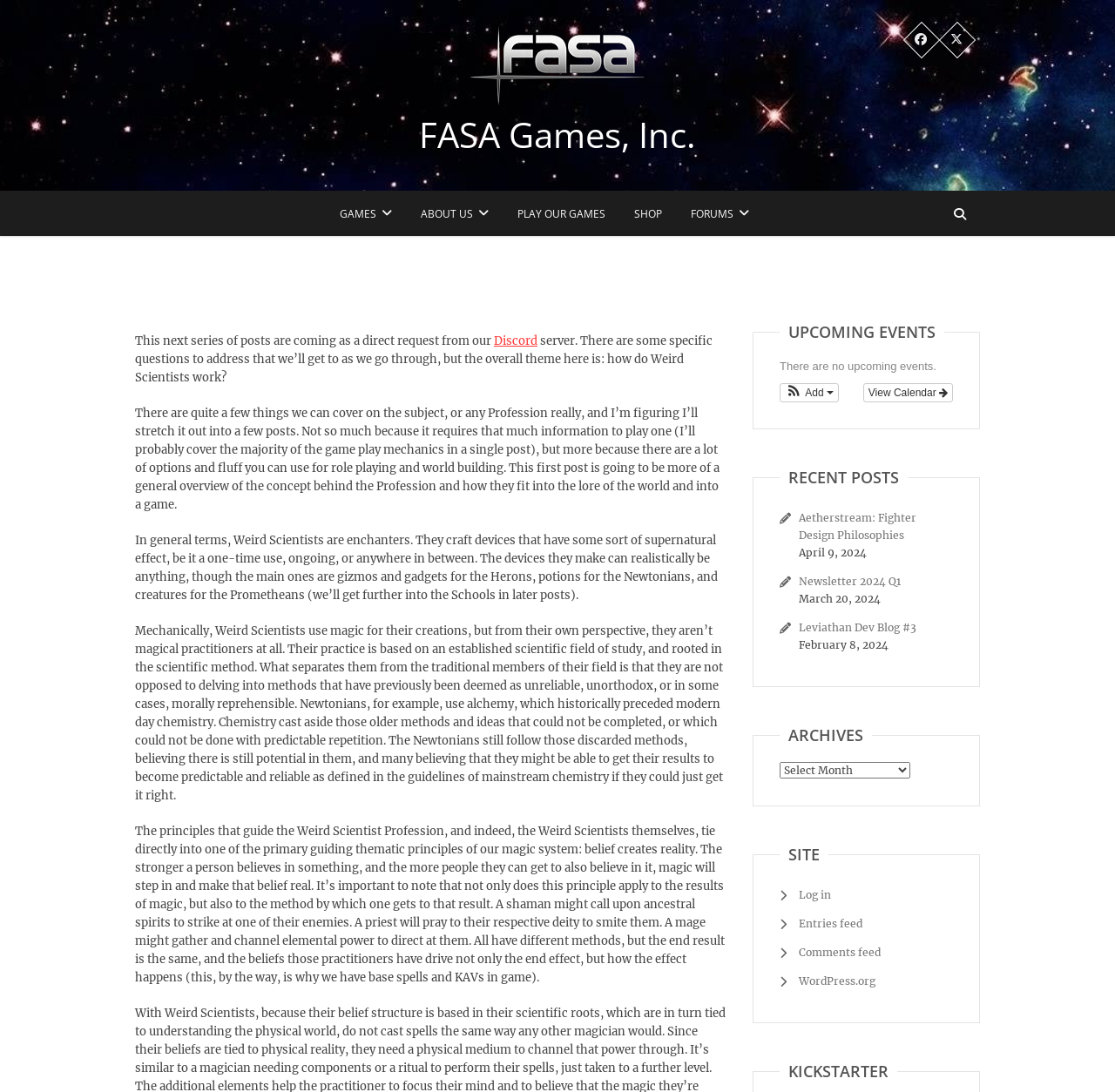What is the name of the first post in the 'RECENT POSTS' section?
Please describe in detail the information shown in the image to answer the question.

The 'RECENT POSTS' section is a list of links to recent posts, and the first post in the list is 'Aetherstream: Fighter Design Philosophies', which is dated April 9, 2024.